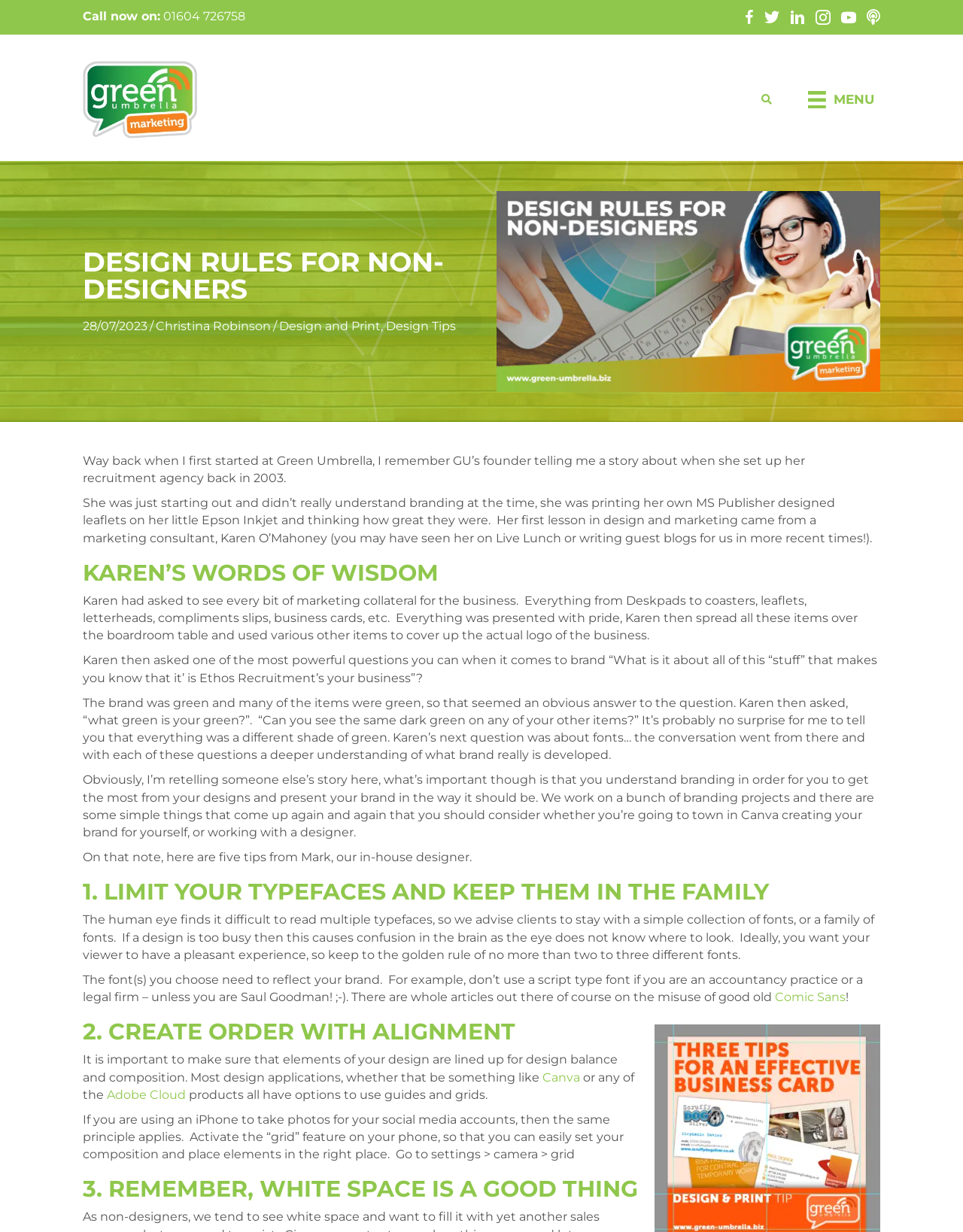Respond concisely with one word or phrase to the following query:
What is the name of the company logo?

GU_Marketing_Logo